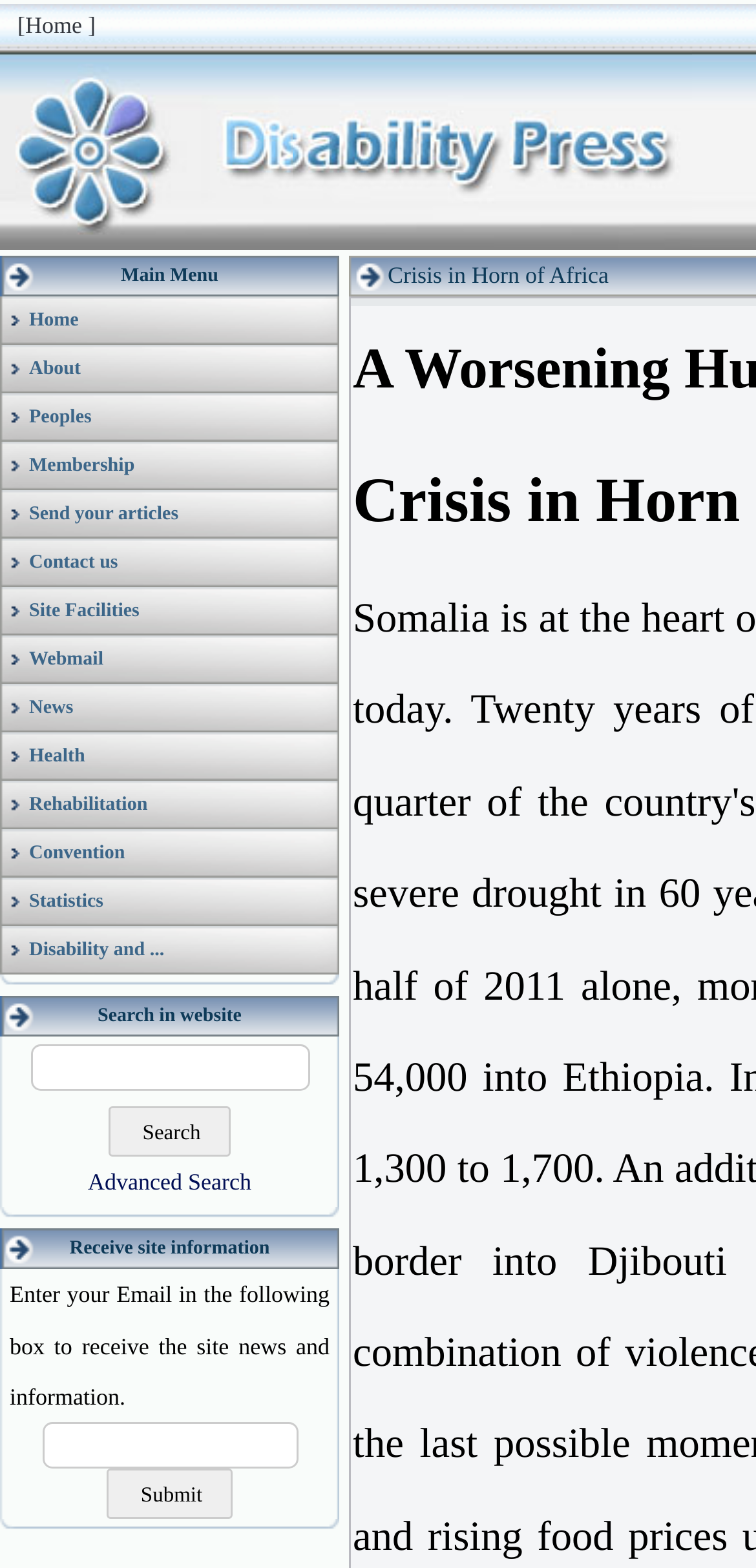What is the last menu item in the main menu?
Please describe in detail the information shown in the image to answer the question.

I looked at the main menu section and found that the last menu item is labeled as 'Statistics'.